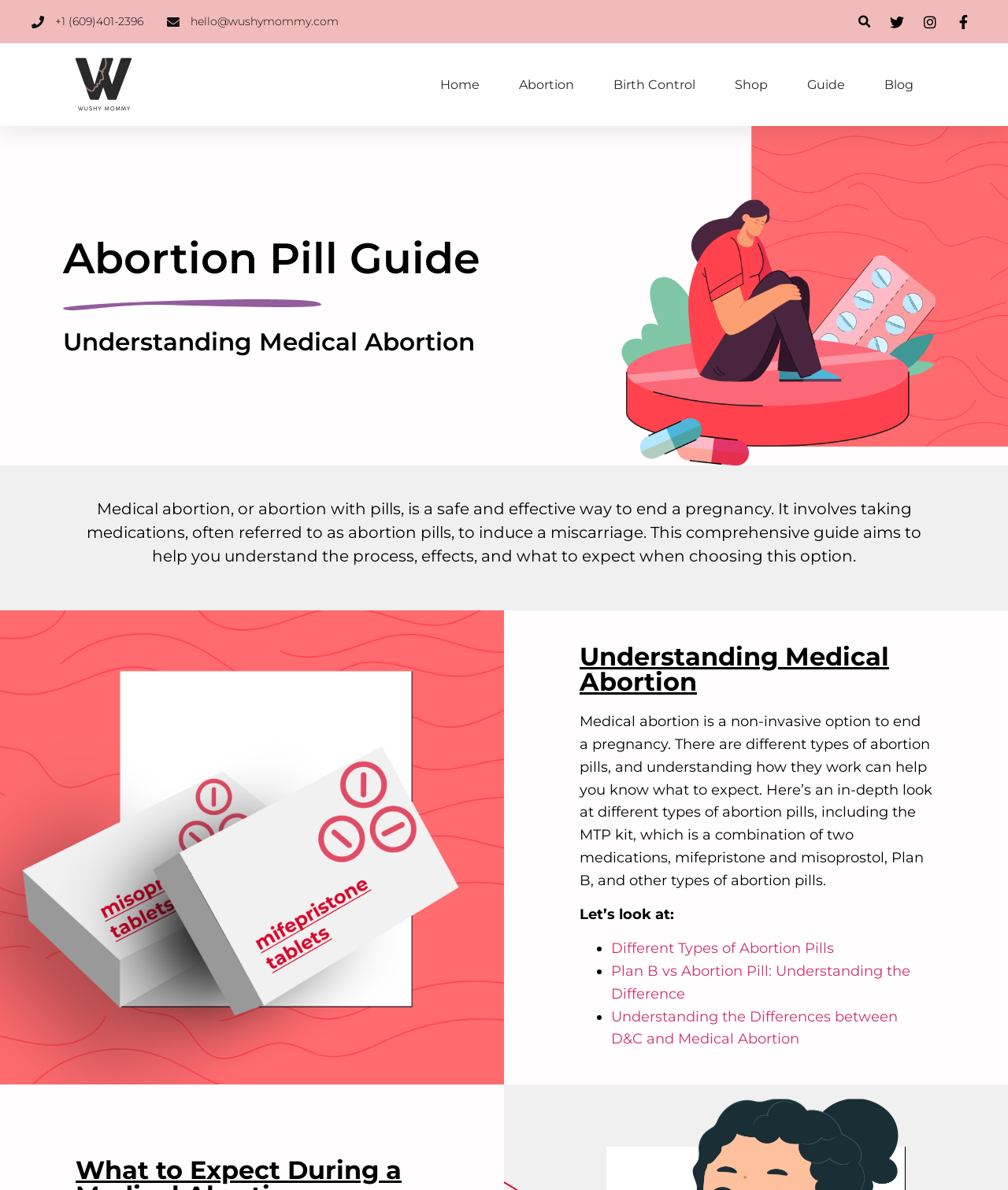Provide the bounding box coordinates of the section that needs to be clicked to accomplish the following instruction: "contact via phone."

[0.055, 0.012, 0.142, 0.024]